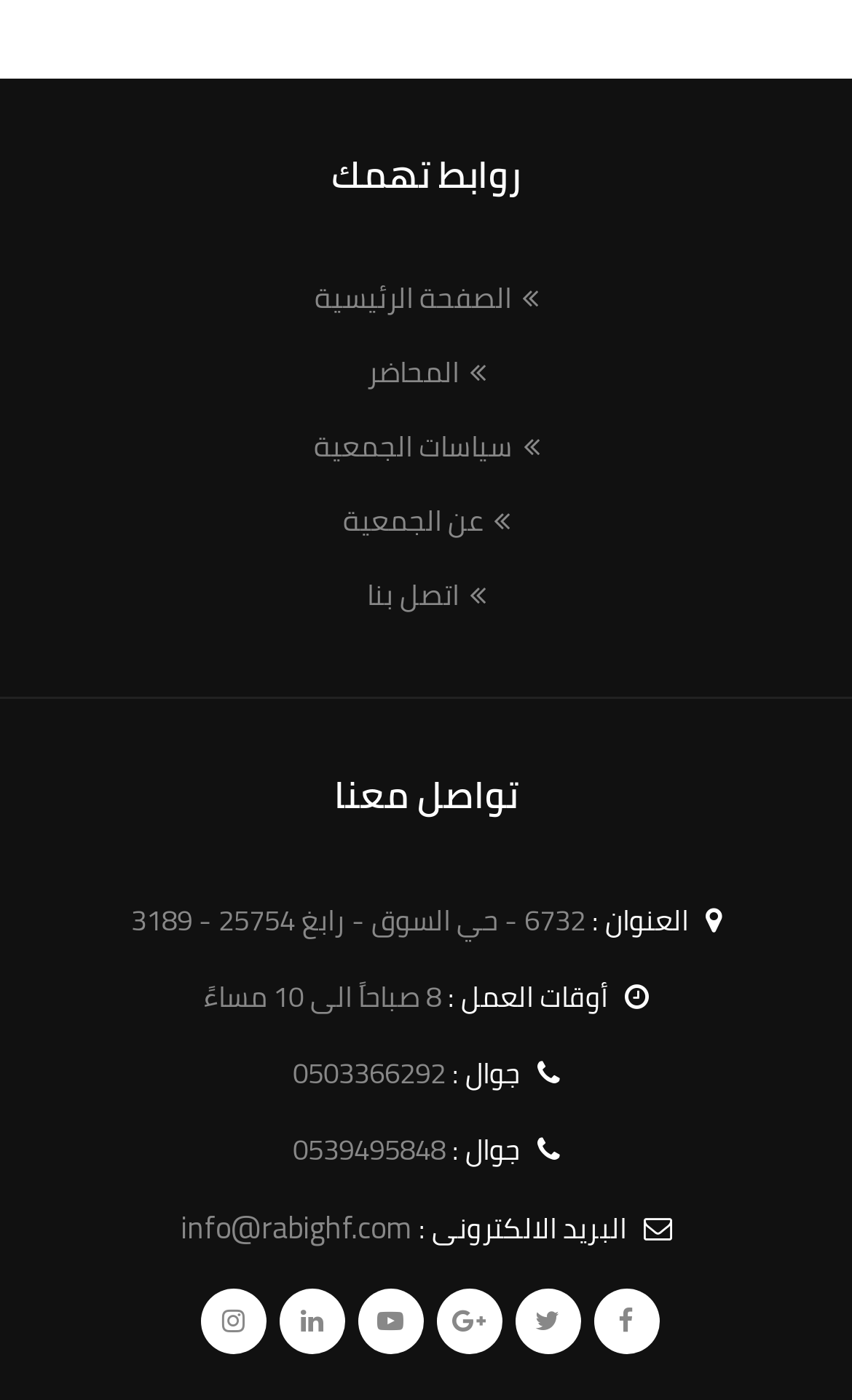Bounding box coordinates should be provided in the format (top-left x, top-left y, bottom-right x, bottom-right y) with all values between 0 and 1. Identify the bounding box for this UI element: سياسات الجمعية

[0.368, 0.299, 0.632, 0.337]